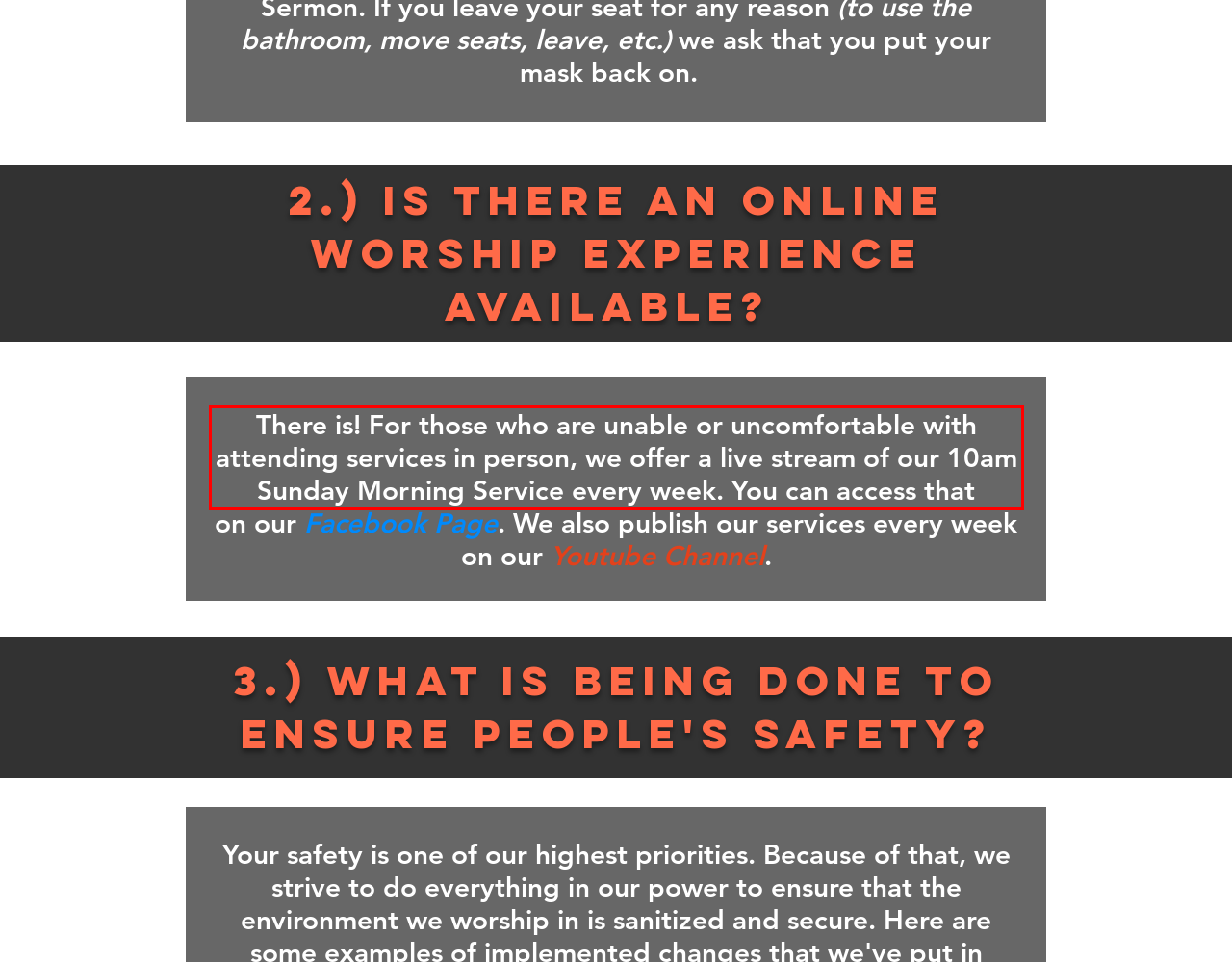Using the provided screenshot of a webpage, recognize and generate the text found within the red rectangle bounding box.

There is! For those who are unable or uncomfortable with attending services in person, we offer a live stream of our 10am Sunday Morning Service every week. You can access that